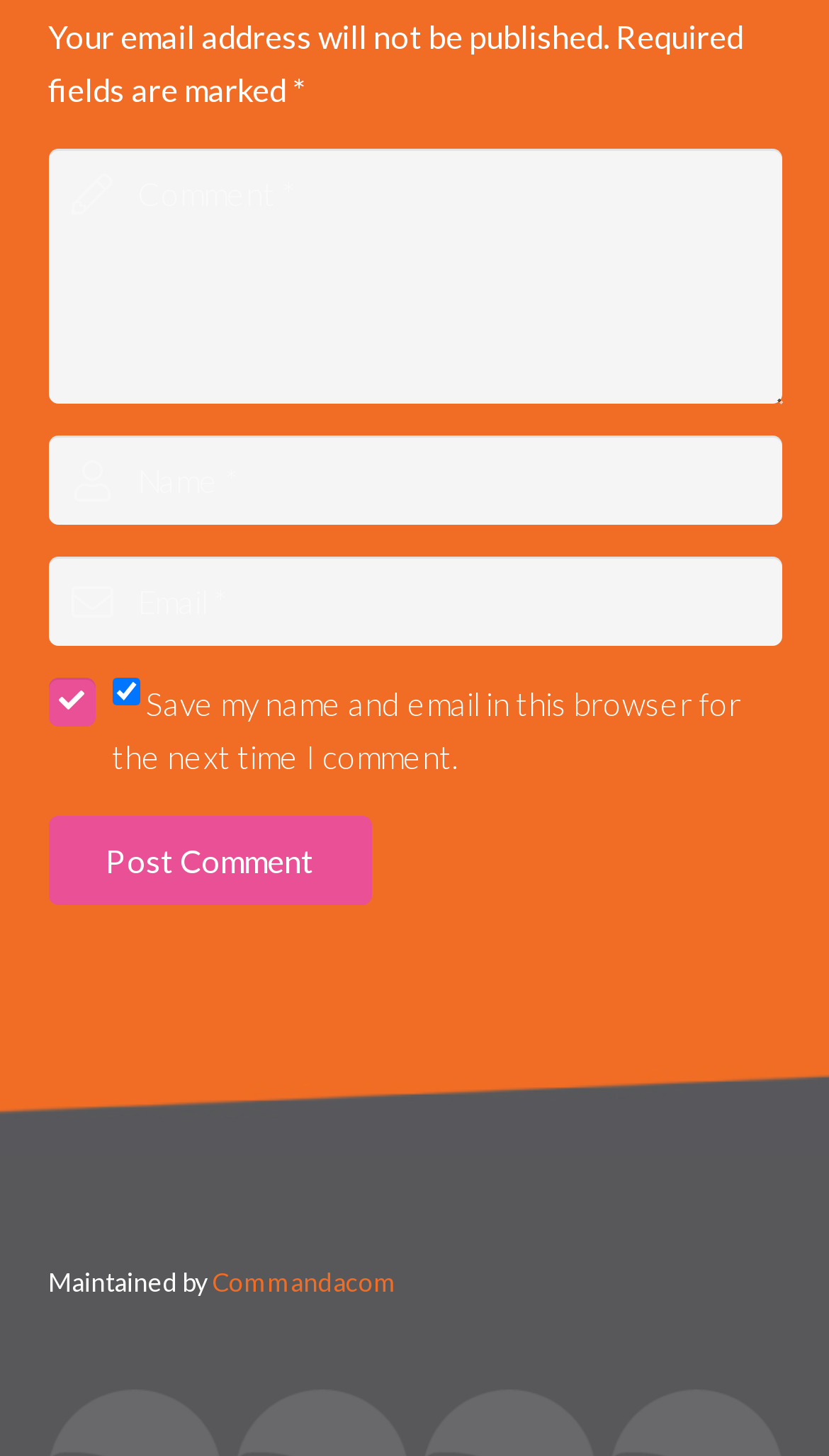What is the text above the comment input field?
Using the image as a reference, answer the question in detail.

The text 'Your email address will not be published.' is a static text element located above the comment input field, indicating that the user's email address will not be made public.